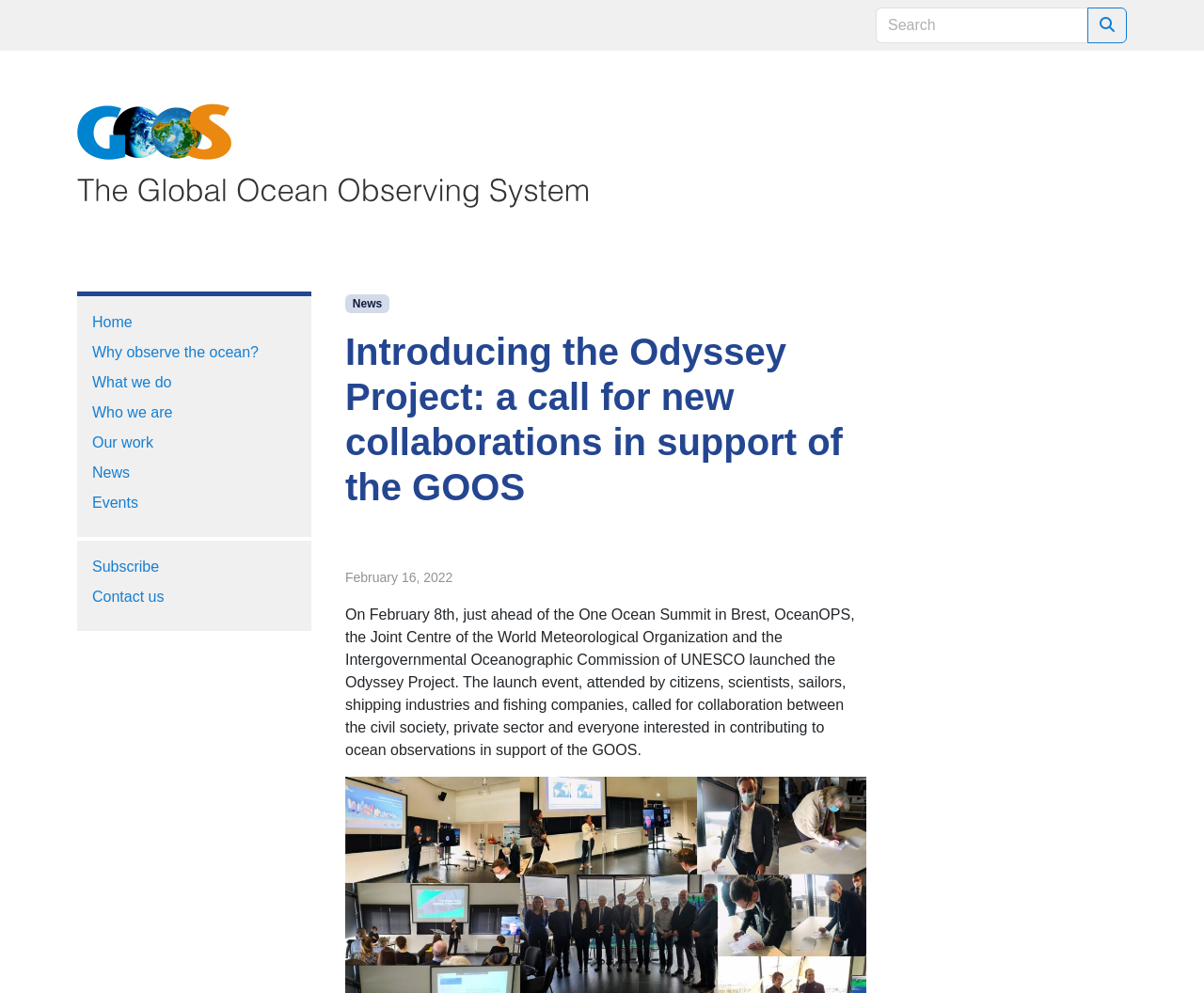Find the bounding box coordinates of the element to click in order to complete the given instruction: "Subscribe to the newsletter."

[0.077, 0.562, 0.132, 0.579]